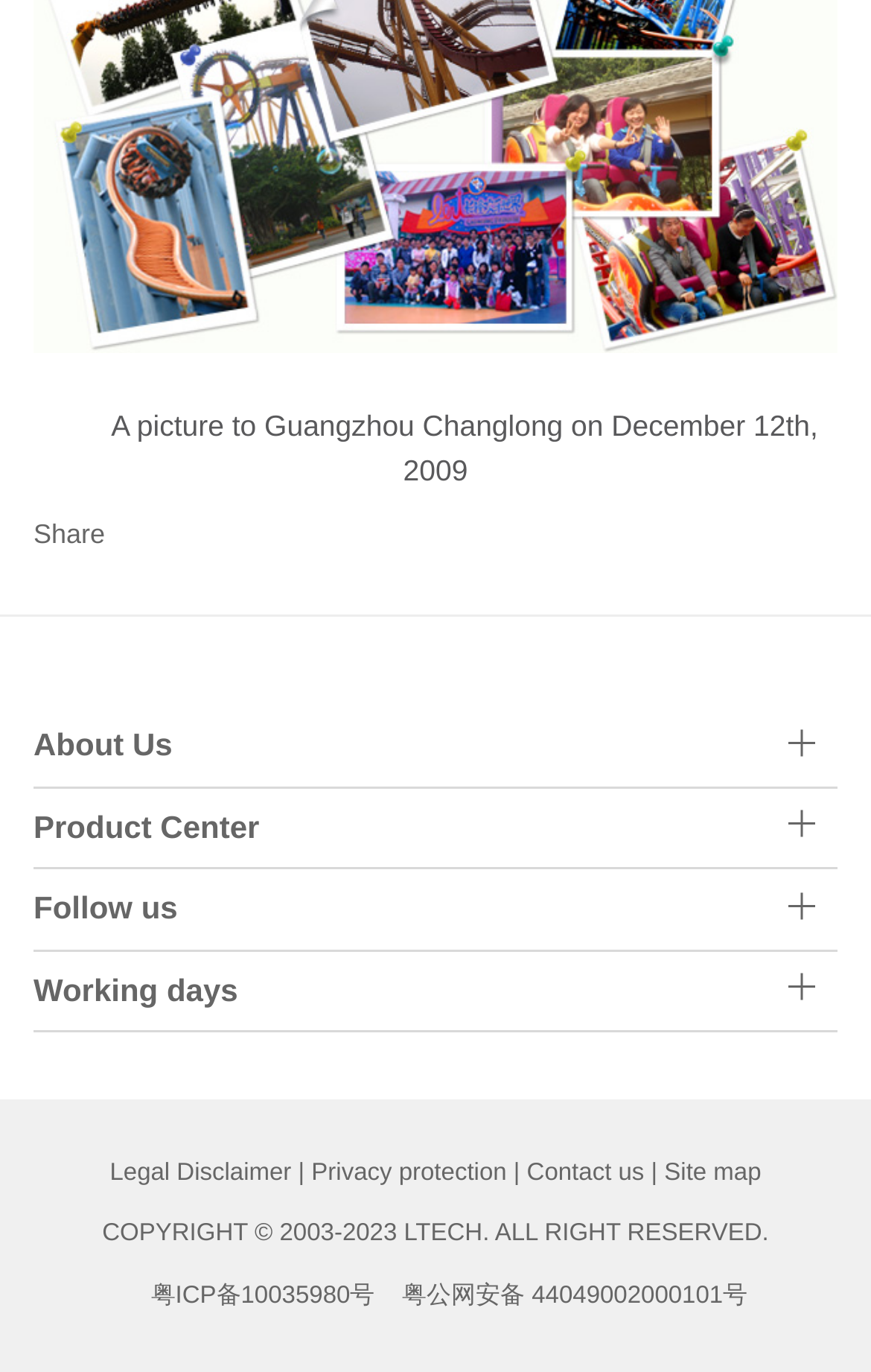Based on the element description, predict the bounding box coordinates (top-left x, top-left y, bottom-right x, bottom-right y) for the UI element in the screenshot: 粤ICP备10035980号

[0.173, 0.935, 0.43, 0.954]